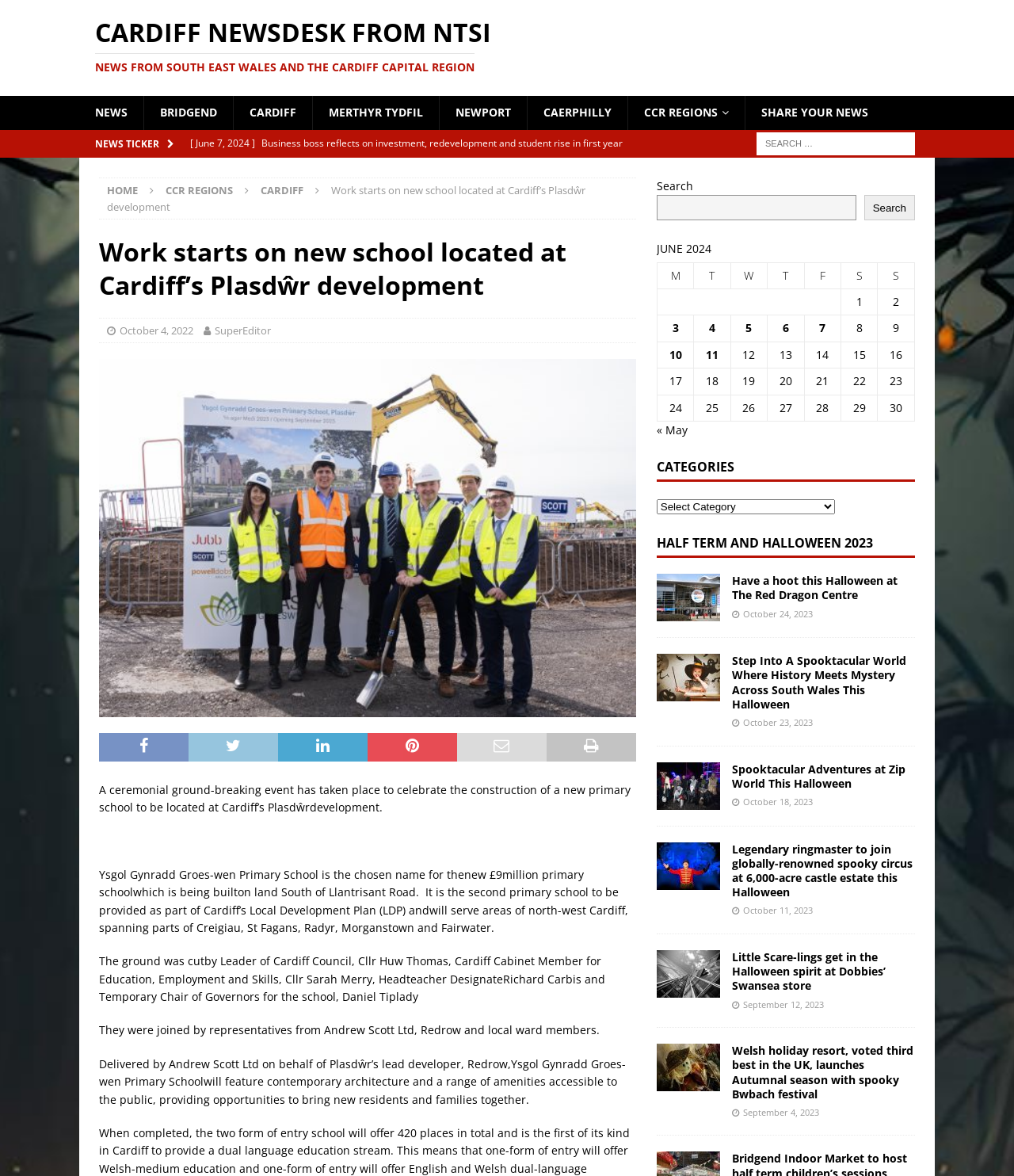Provide a brief response using a word or short phrase to this question:
Who cut the ground for the new school?

Leader of Cardiff Council, Cllr Huw Thomas